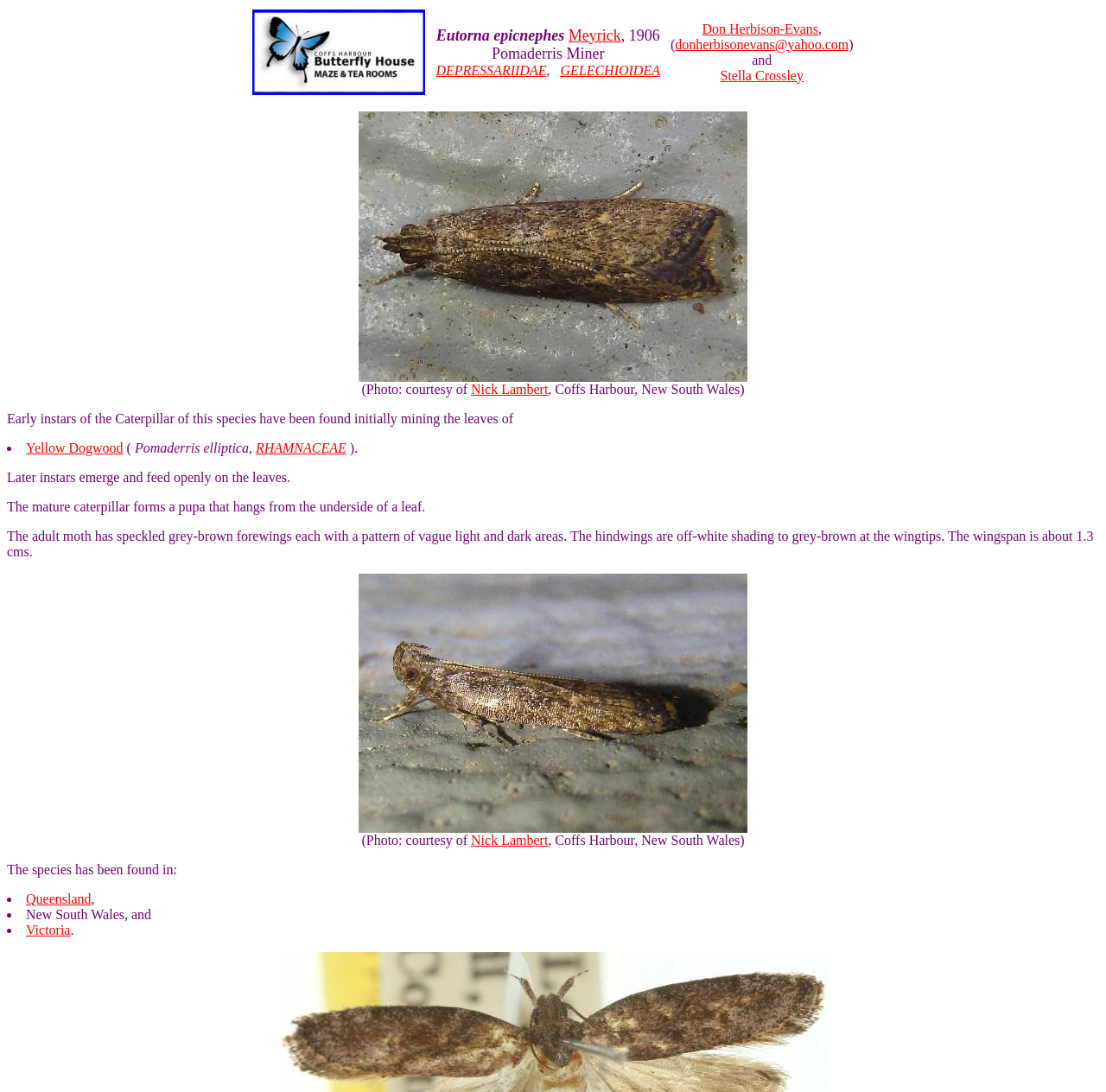Please find the bounding box for the UI component described as follows: "Don Herbison-Evans".

[0.635, 0.019, 0.74, 0.033]